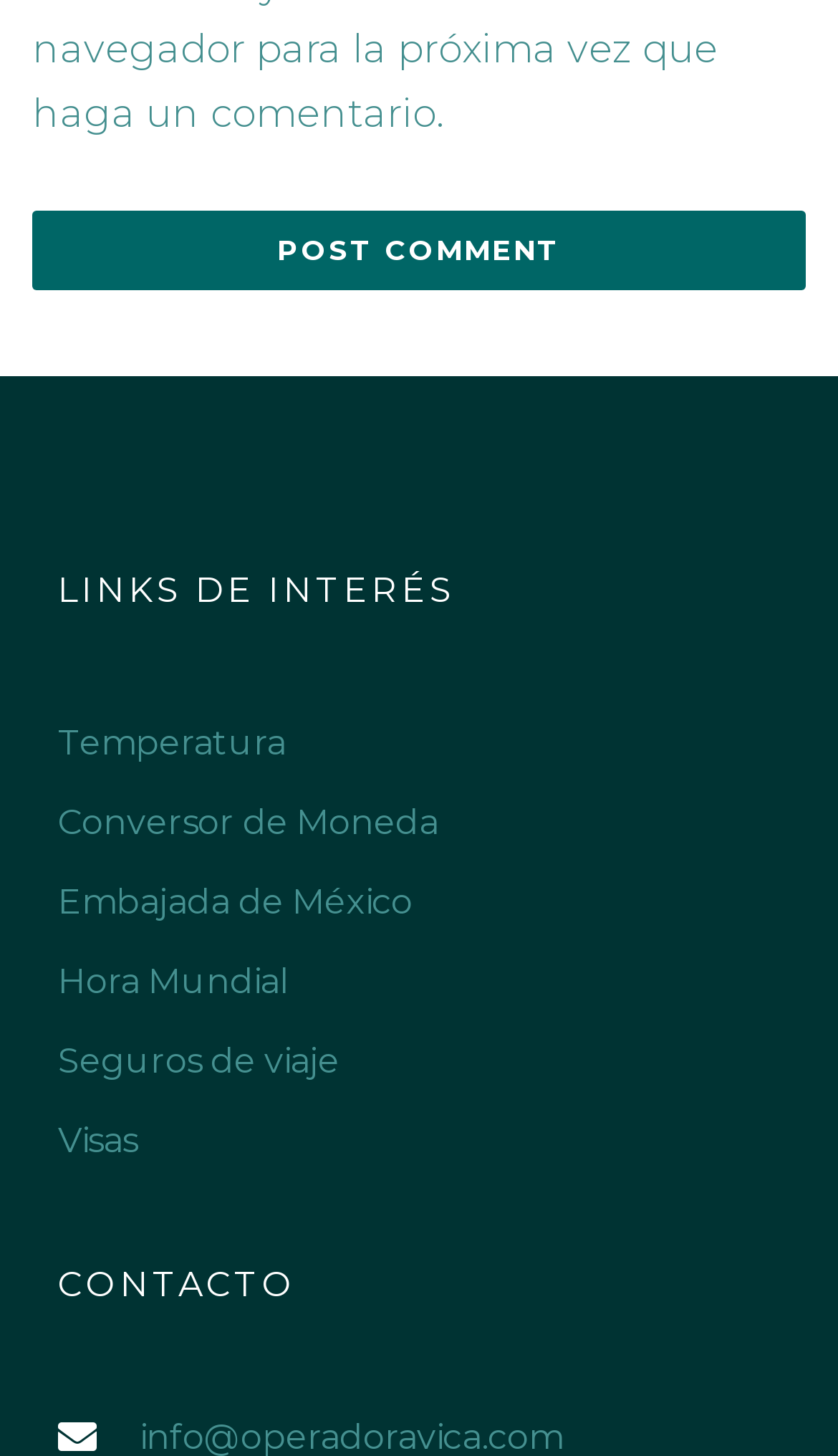What is the section below the links about?
Analyze the screenshot and provide a detailed answer to the question.

The section below the links, labeled 'CONTACTO', likely provides information or a means for users to get in touch with the webpage's administrators or owners, possibly to ask questions or provide feedback.